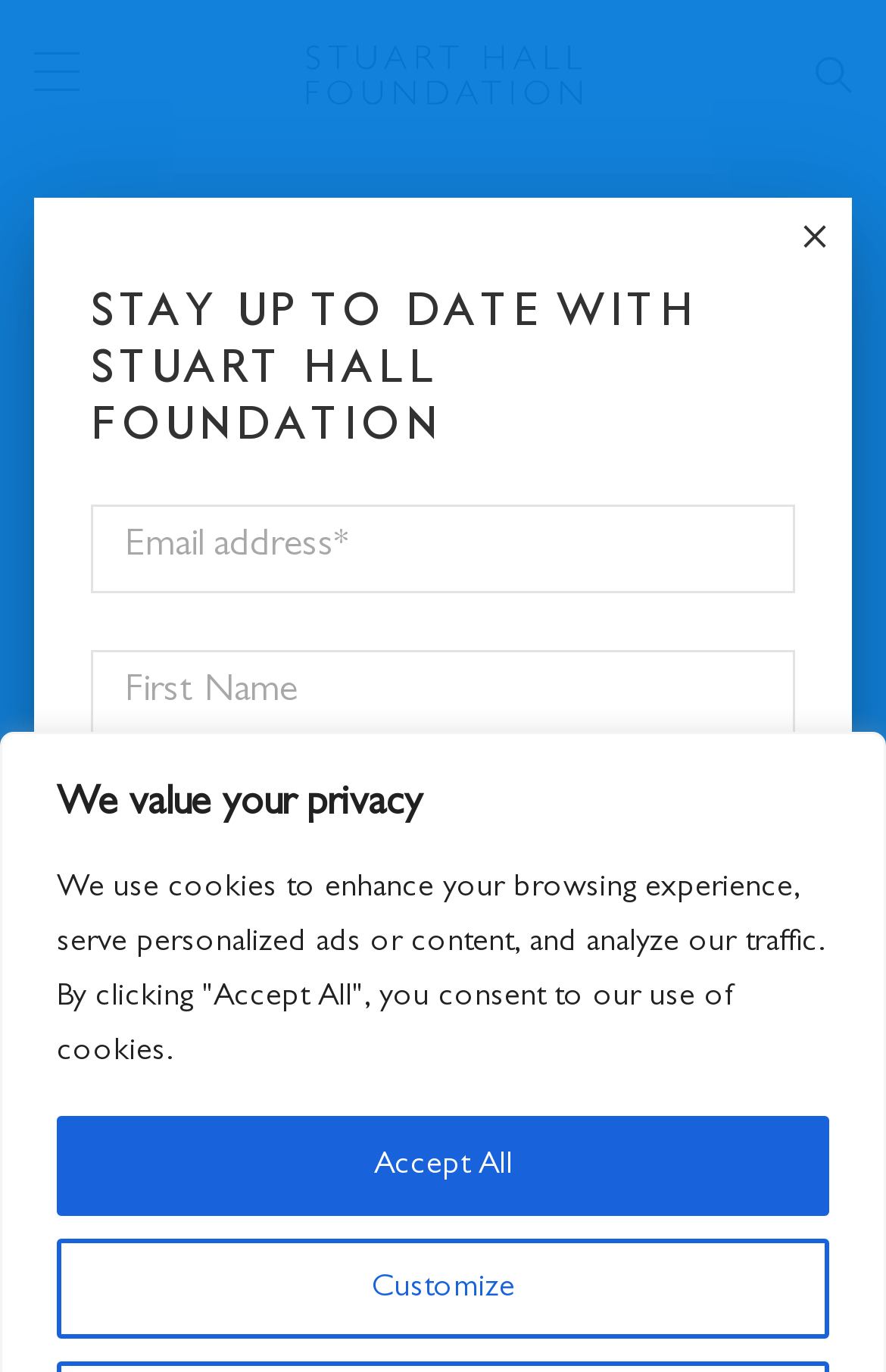Based on the element description parent_node: SEARCH FOR: name="s" placeholder="Search", identify the bounding box coordinates for the UI element. The coordinates should be in the format (top-left x, top-left y, bottom-right x, bottom-right y) and within the 0 to 1 range.

[0.138, 0.086, 0.741, 0.166]